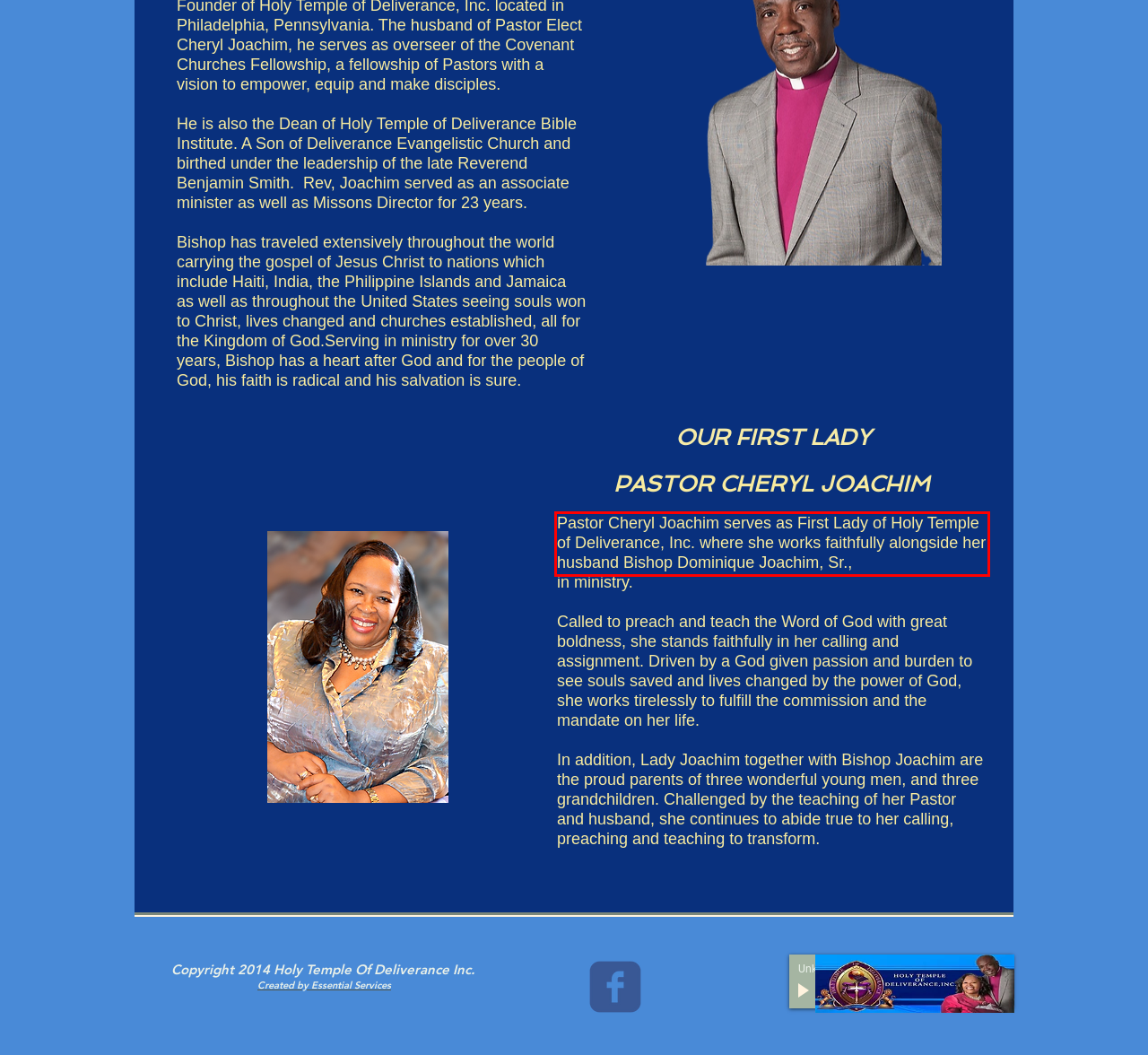Given a webpage screenshot, identify the text inside the red bounding box using OCR and extract it.

Pastor Cheryl Joachim serves as First Lady of Holy Temple of Deliverance, Inc. where she works faithfully alongside her husband Bishop Dominique Joachim, Sr.,